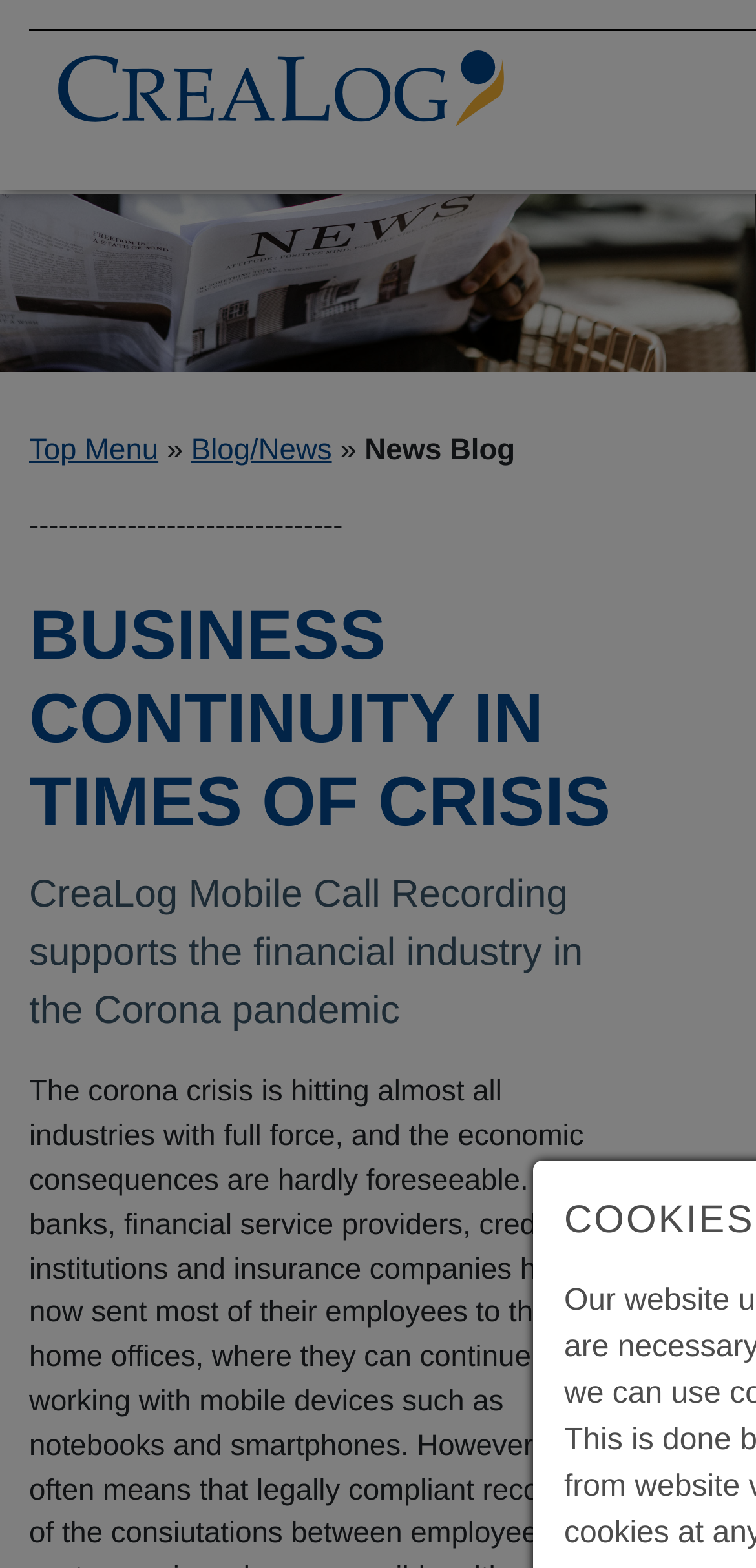For the given element description Blog/News, determine the bounding box coordinates of the UI element. The coordinates should follow the format (top-left x, top-left y, bottom-right x, bottom-right y) and be within the range of 0 to 1.

[0.253, 0.277, 0.439, 0.298]